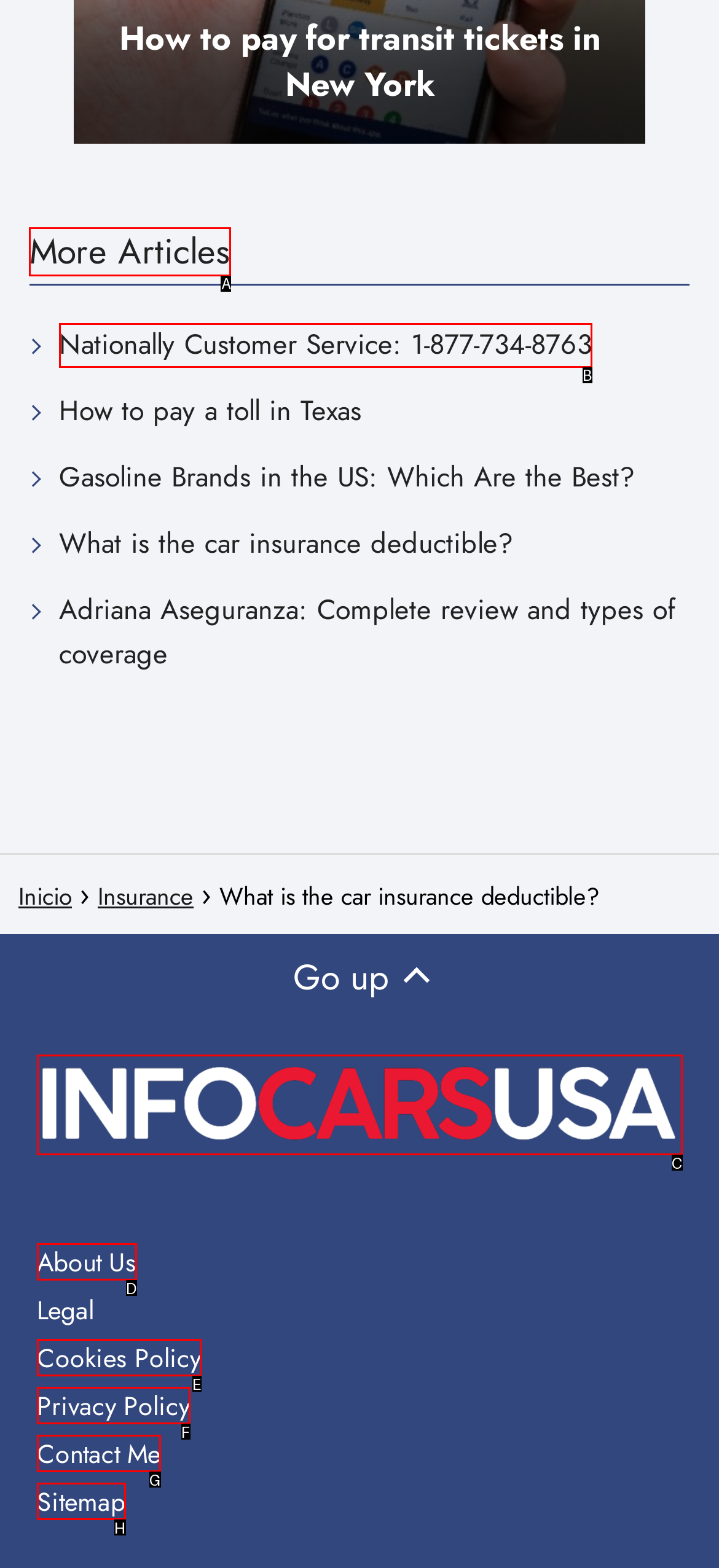Determine the correct UI element to click for this instruction: Click on 'More Articles'. Respond with the letter of the chosen element.

A